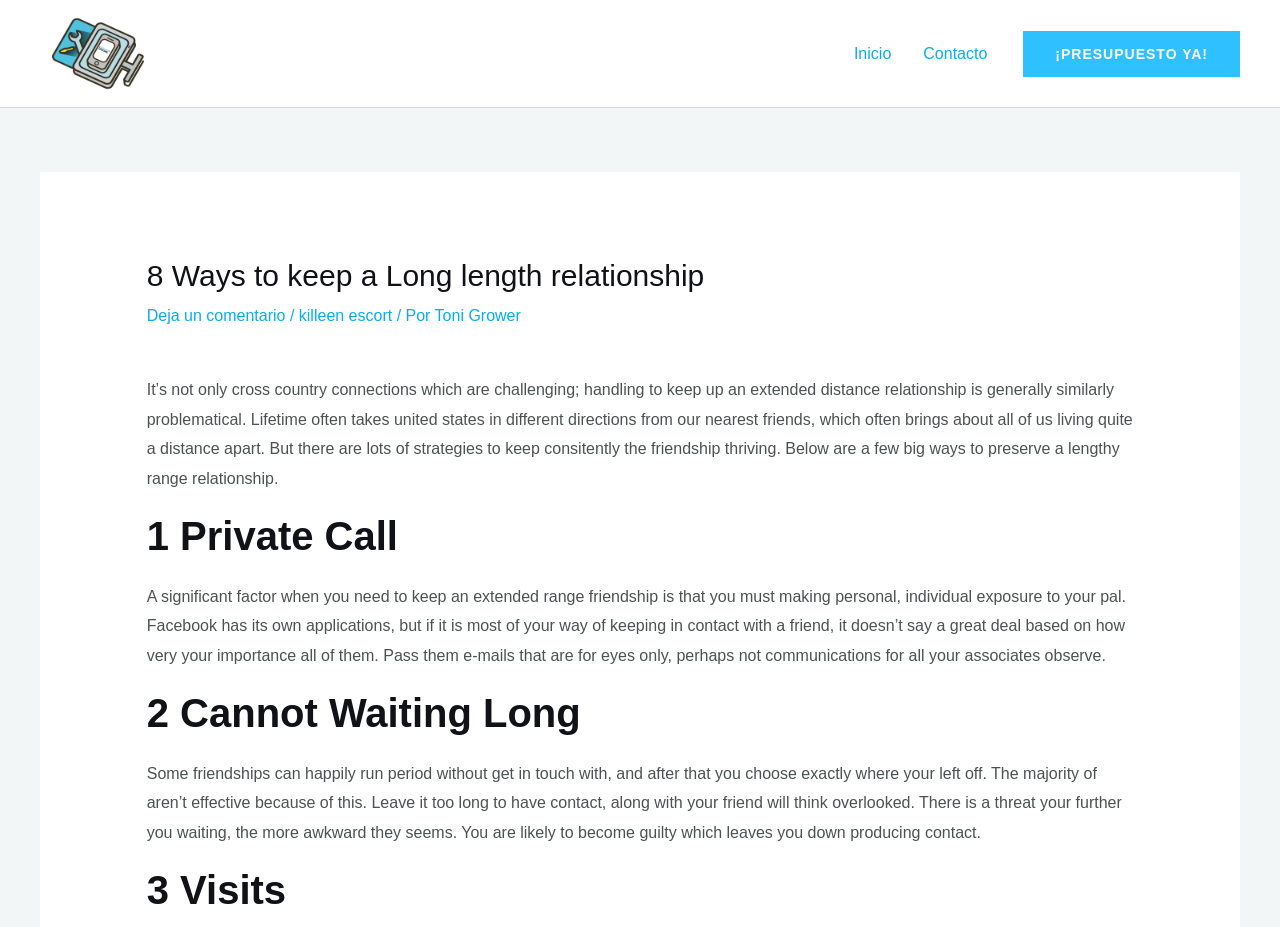Predict the bounding box of the UI element that fits this description: "killeen escort".

[0.233, 0.331, 0.306, 0.349]